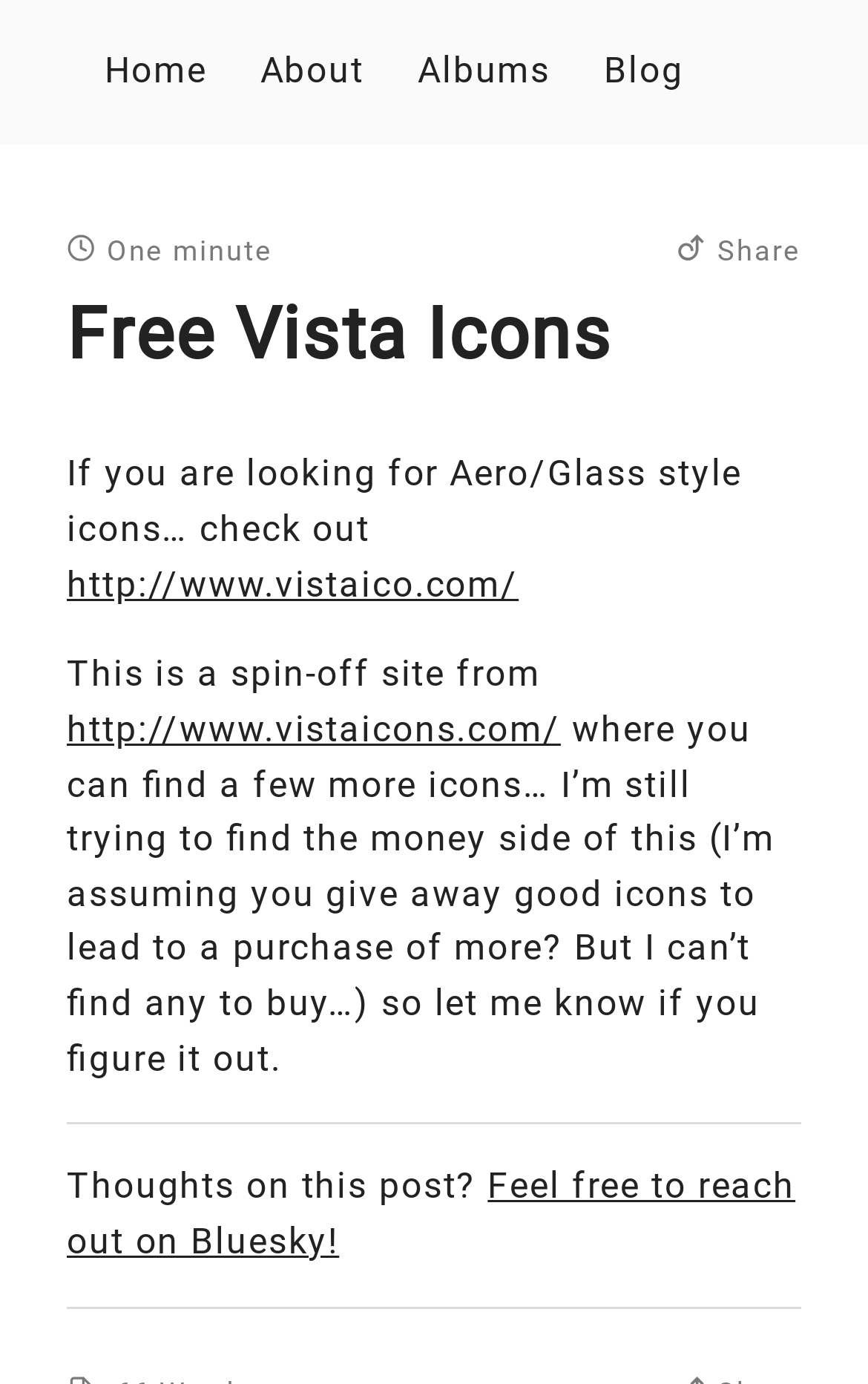Given the element description "Free Vista Icons" in the screenshot, predict the bounding box coordinates of that UI element.

[0.077, 0.21, 0.706, 0.272]